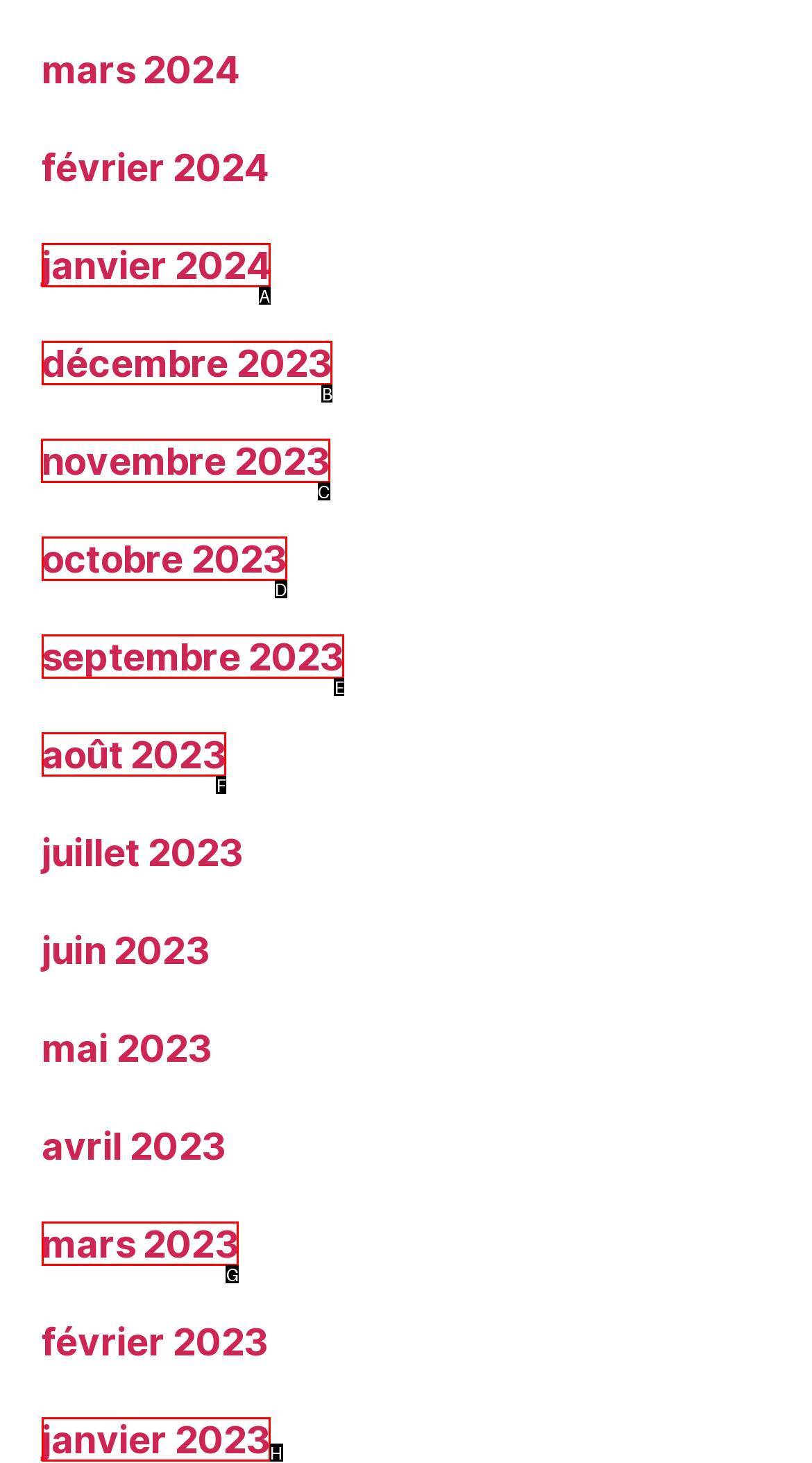Select the UI element that should be clicked to execute the following task: browse november 2023
Provide the letter of the correct choice from the given options.

C